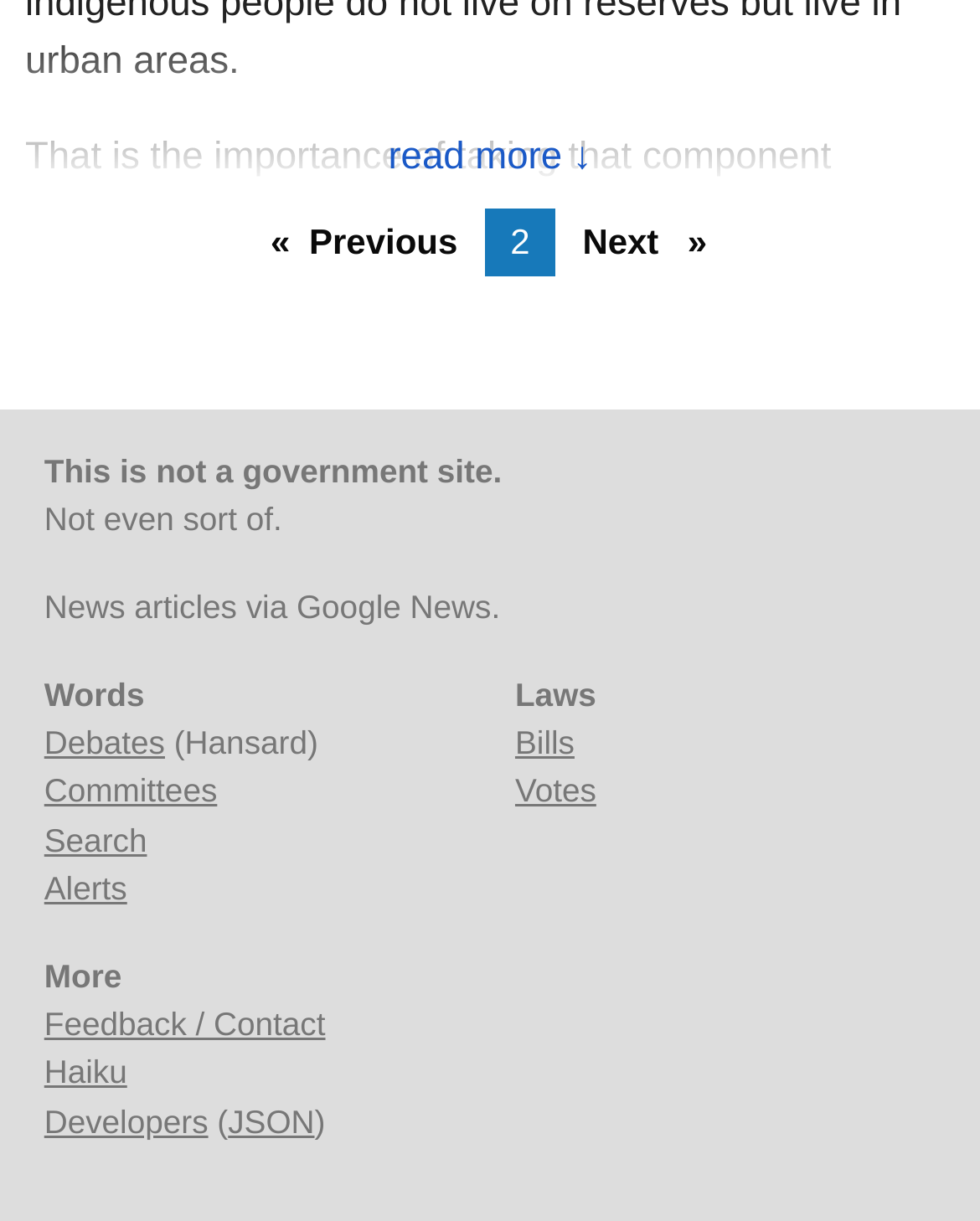Identify the bounding box of the UI element described as follows: "JSON". Provide the coordinates as four float numbers in the range of 0 to 1 [left, top, right, bottom].

[0.233, 0.903, 0.321, 0.934]